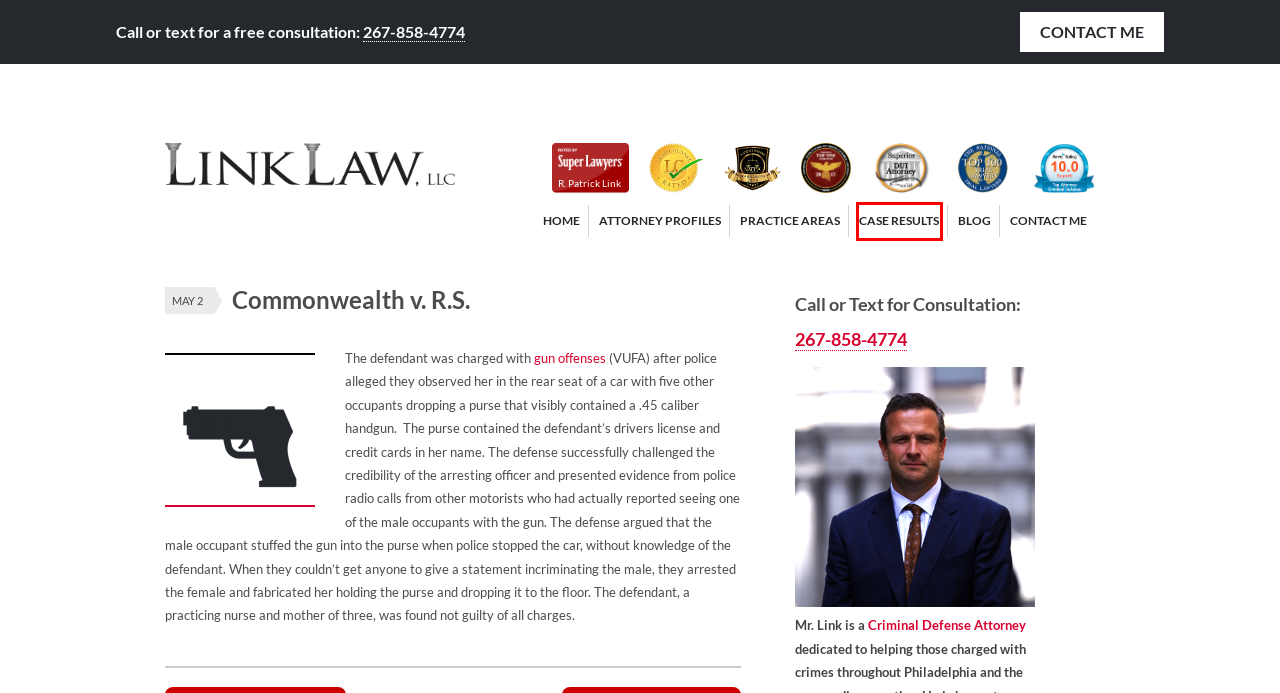Given a webpage screenshot with a red bounding box around a UI element, choose the webpage description that best matches the new webpage after clicking the element within the bounding box. Here are the candidates:
A. Contact Me - Link Law | Philadelphia, PA
B. Philadelphia Criminal Defense Blog by Link Law, LLC
C. Case Results - Link Law | Philadelphia, PA
D. Members | National Association of Distinguished Counsel
E. Practice Areas - Link Law | Philadelphia, PA
F. Philadelphia Criminal Defense Attorney - Patrick Link | Link Law
G. Gun or Firearm Offenses Lawyer
H. Commonwealth v. H.C. - May 5, 2014

C